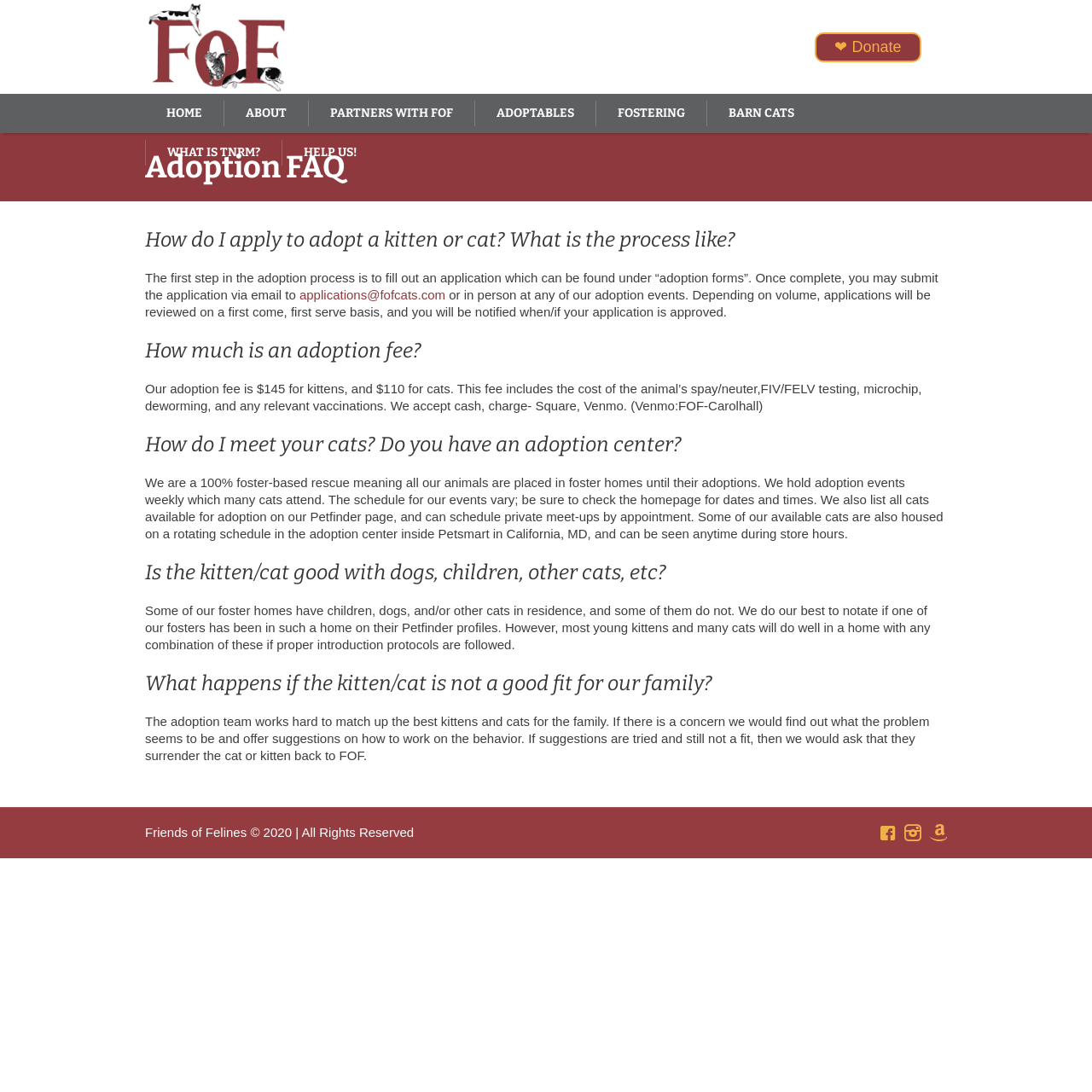Identify the bounding box coordinates of the section to be clicked to complete the task described by the following instruction: "Click the 'applications@fofcats.com' email link". The coordinates should be four float numbers between 0 and 1, formatted as [left, top, right, bottom].

[0.274, 0.263, 0.408, 0.277]